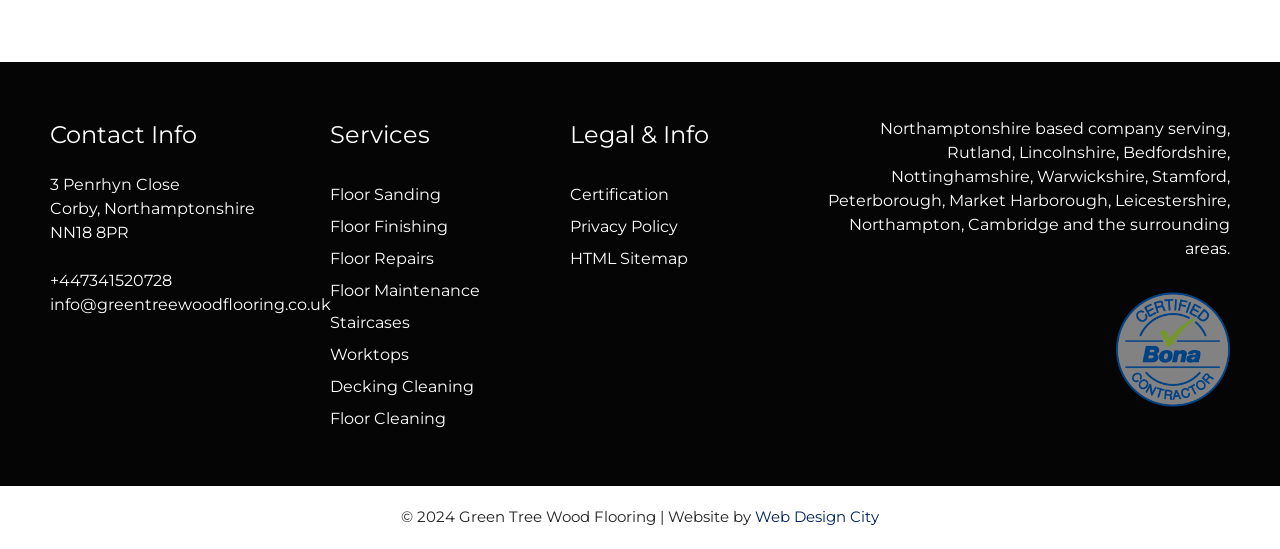Answer briefly with one word or phrase:
What is the company's address?

3 Penrhyn Close, Corby, Northamptonshire